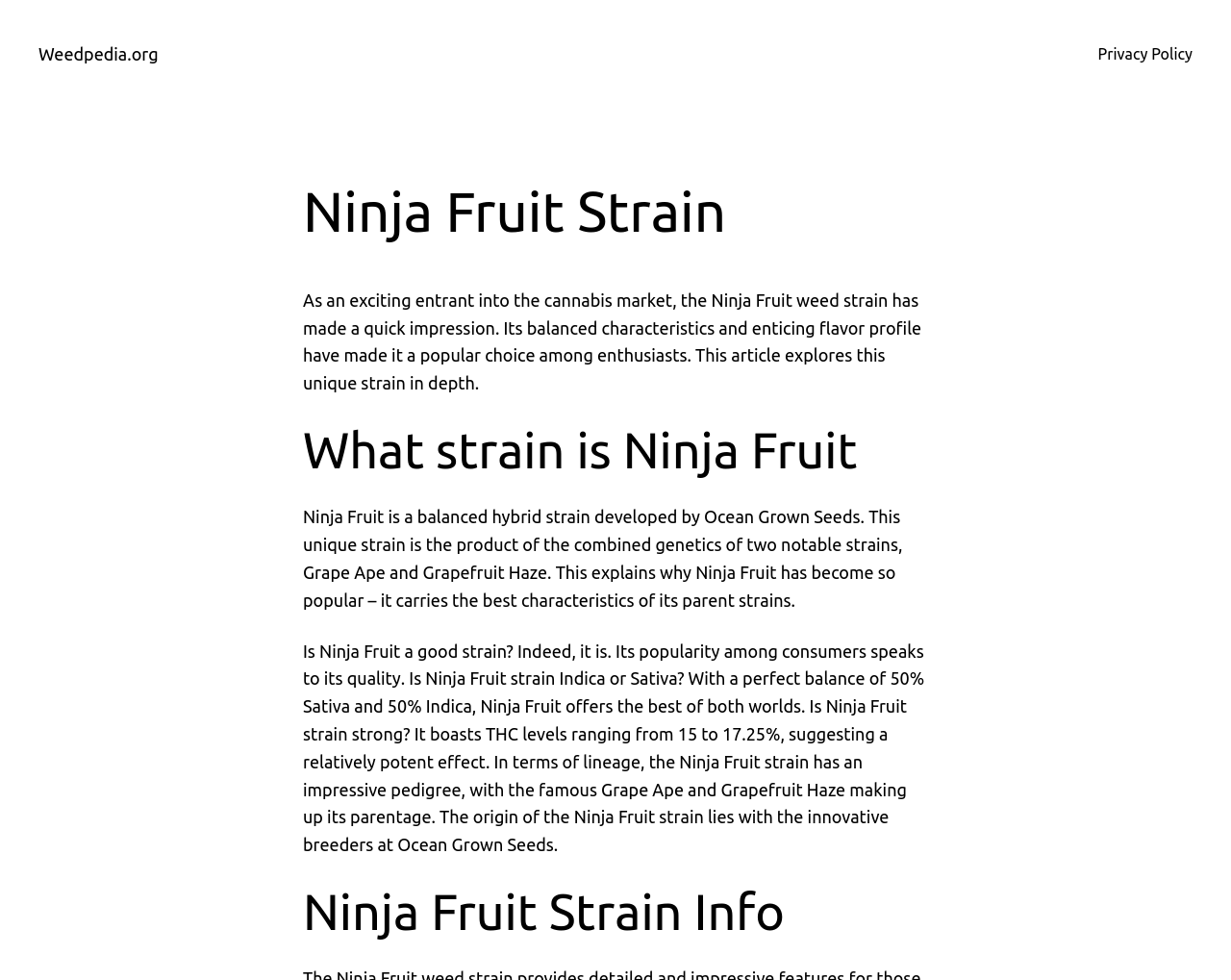What are the THC levels of the Ninja Fruit strain?
Please look at the screenshot and answer in one word or a short phrase.

15 to 17.25%